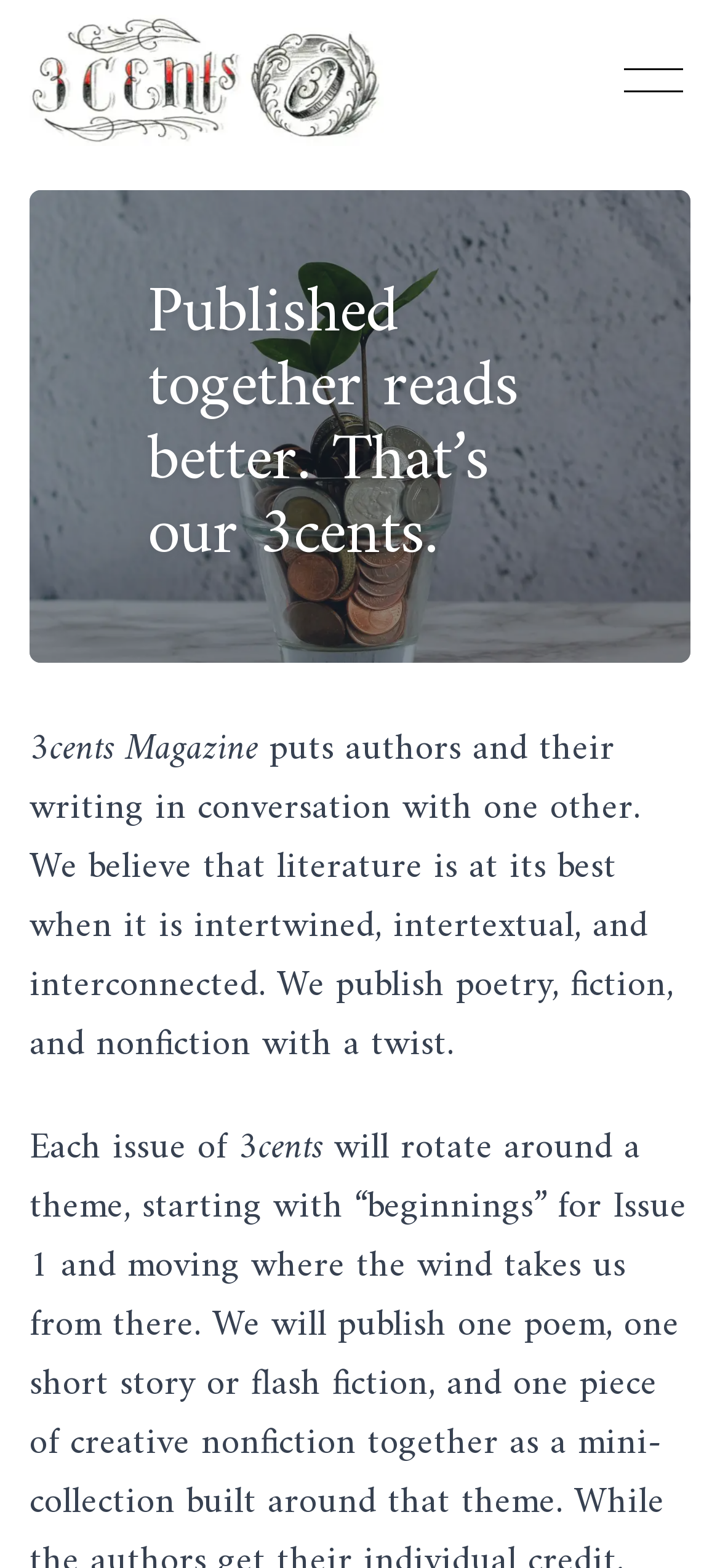What is the theme of this magazine? Based on the screenshot, please respond with a single word or phrase.

literature